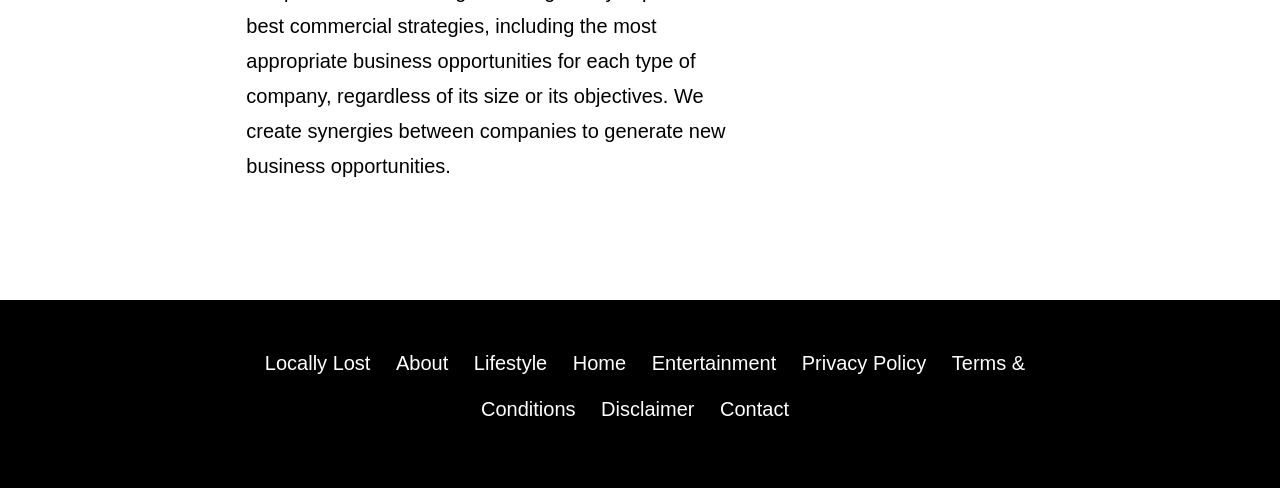Based on the element description "About", predict the bounding box coordinates of the UI element.

[0.302, 0.701, 0.358, 0.787]